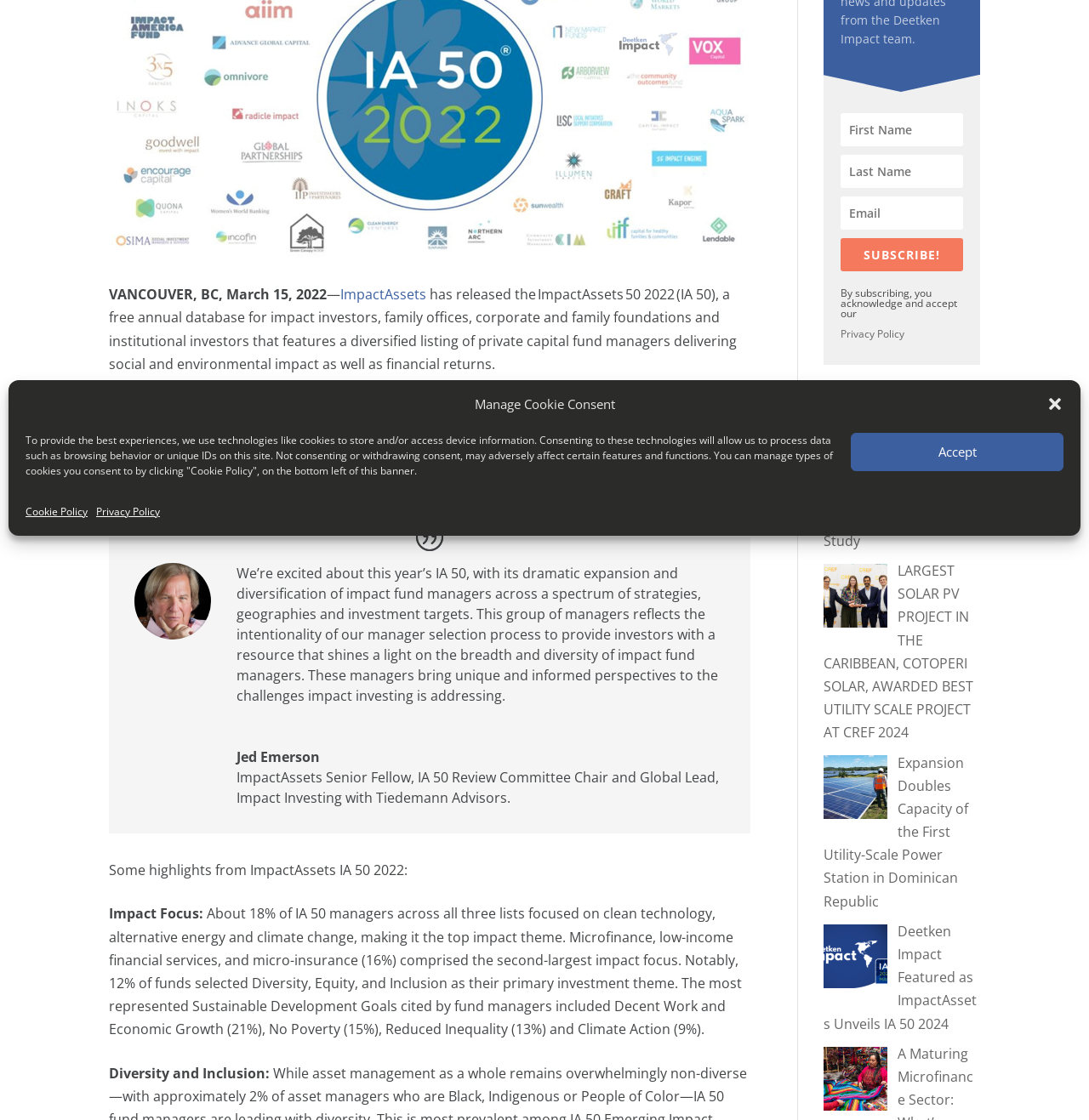Based on the element description: "SUBSCRIBE!", identify the bounding box coordinates for this UI element. The coordinates must be four float numbers between 0 and 1, listed as [left, top, right, bottom].

[0.772, 0.213, 0.884, 0.242]